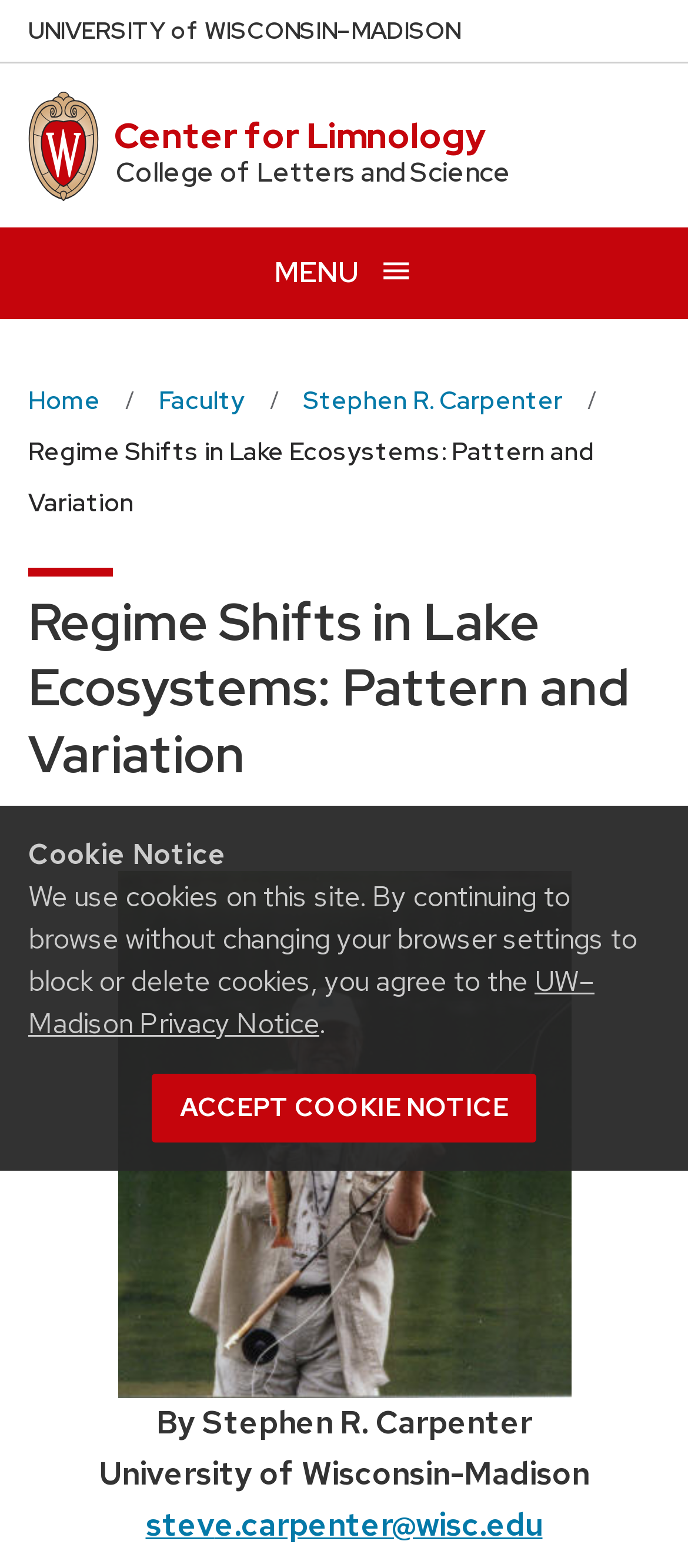Specify the bounding box coordinates of the region I need to click to perform the following instruction: "Go to University of Wisconsin Madison home page". The coordinates must be four float numbers in the range of 0 to 1, i.e., [left, top, right, bottom].

[0.041, 0.0, 0.669, 0.04]